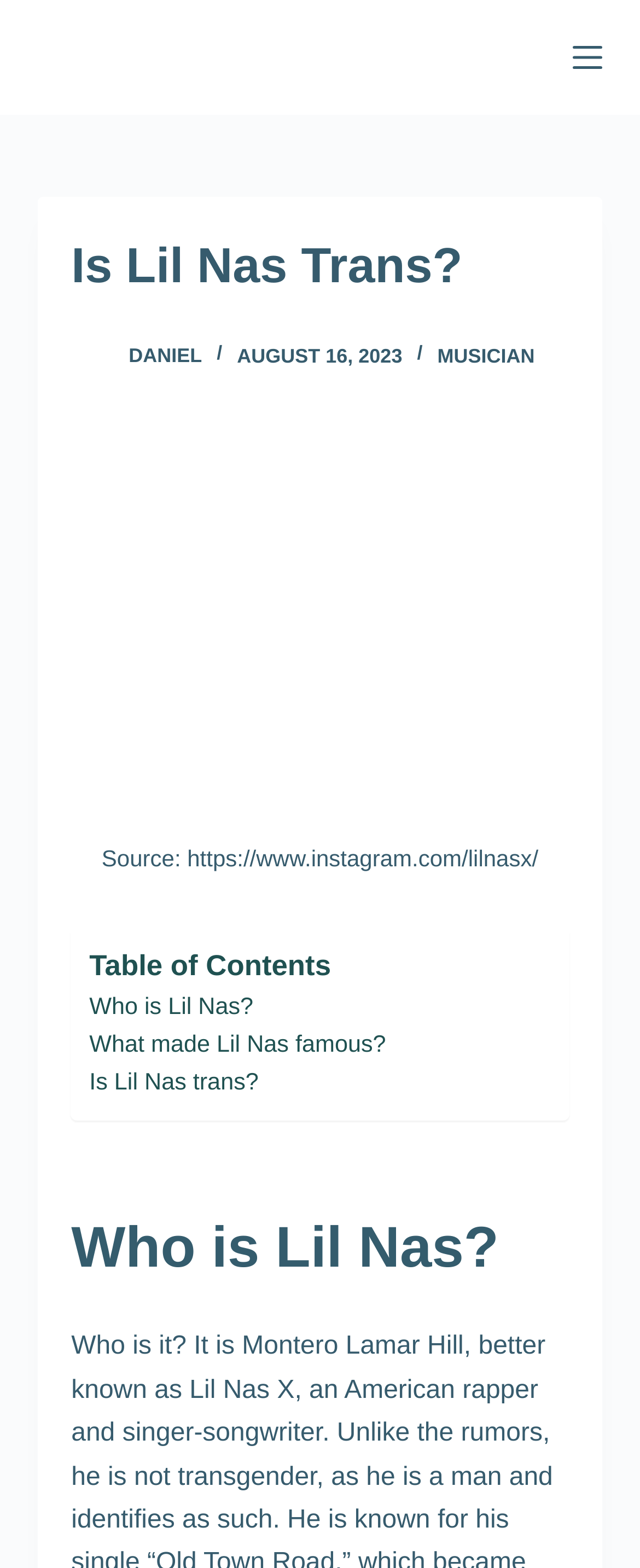What is the topic of the third link in the table of contents?
Look at the screenshot and respond with one word or a short phrase.

Is Lil Nas trans?